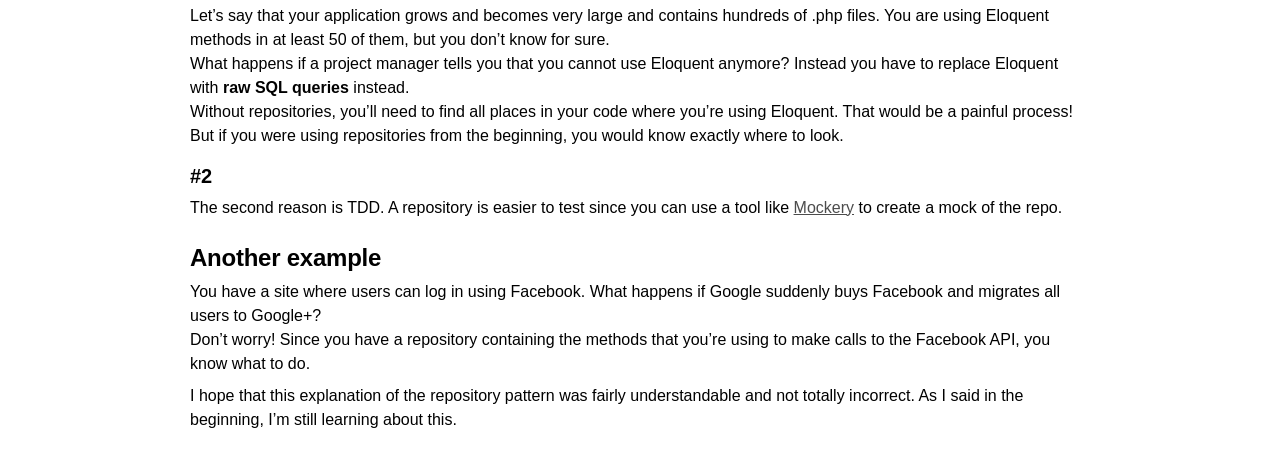Give a one-word or one-phrase response to the question:
What is the author's attitude towards their explanation of the repository pattern?

Humility